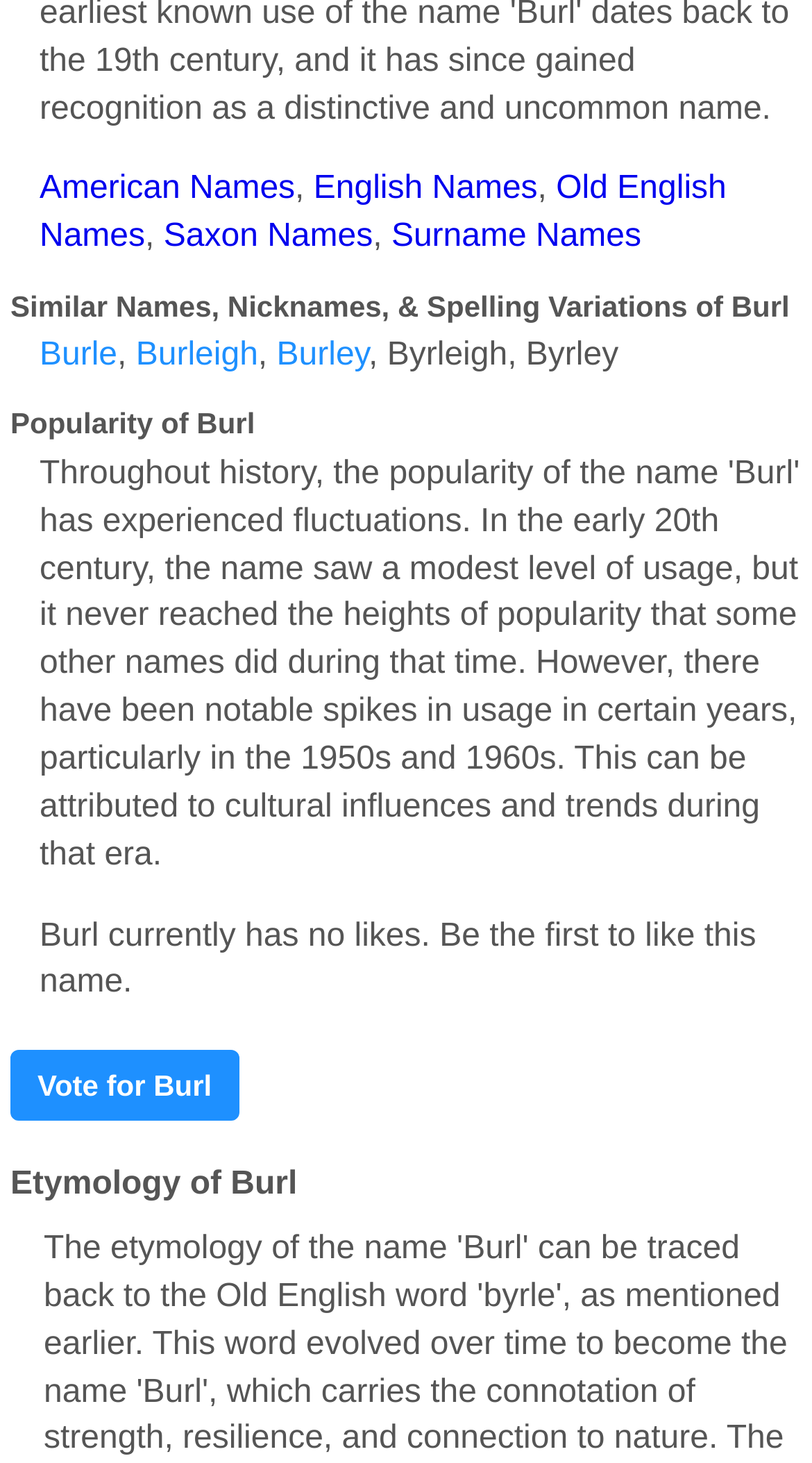Please find the bounding box coordinates of the element's region to be clicked to carry out this instruction: "View Etymology of Burl".

[0.013, 0.795, 0.987, 0.827]